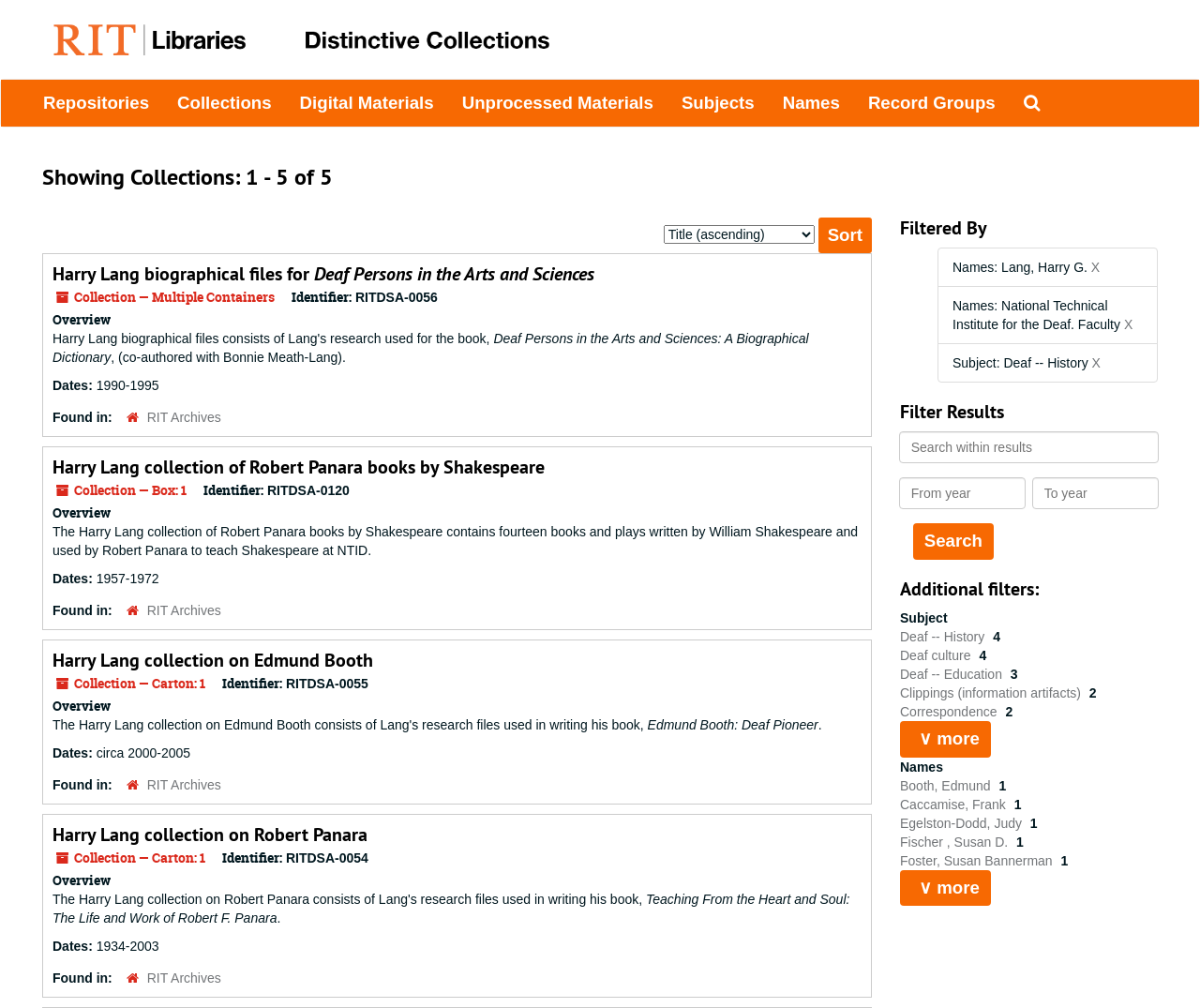Given the element description, predict the bounding box coordinates in the format (top-left x, top-left y, bottom-right x, bottom-right y). Make sure all values are between 0 and 1. Here is the element description: Egelston-Dodd, Judy

[0.75, 0.809, 0.855, 0.824]